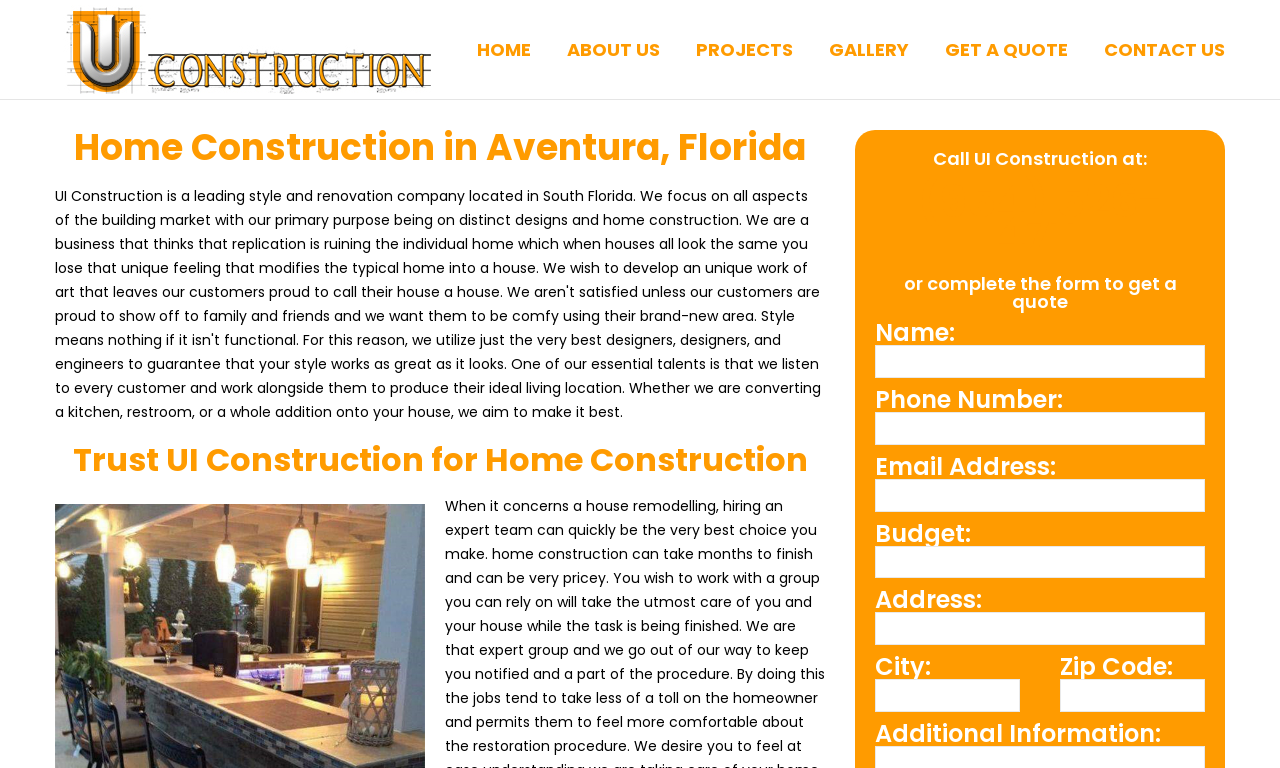From the element description: "GET A QUOTE", extract the bounding box coordinates of the UI element. The coordinates should be expressed as four float numbers between 0 and 1, in the order [left, top, right, bottom].

[0.71, 0.0, 0.834, 0.13]